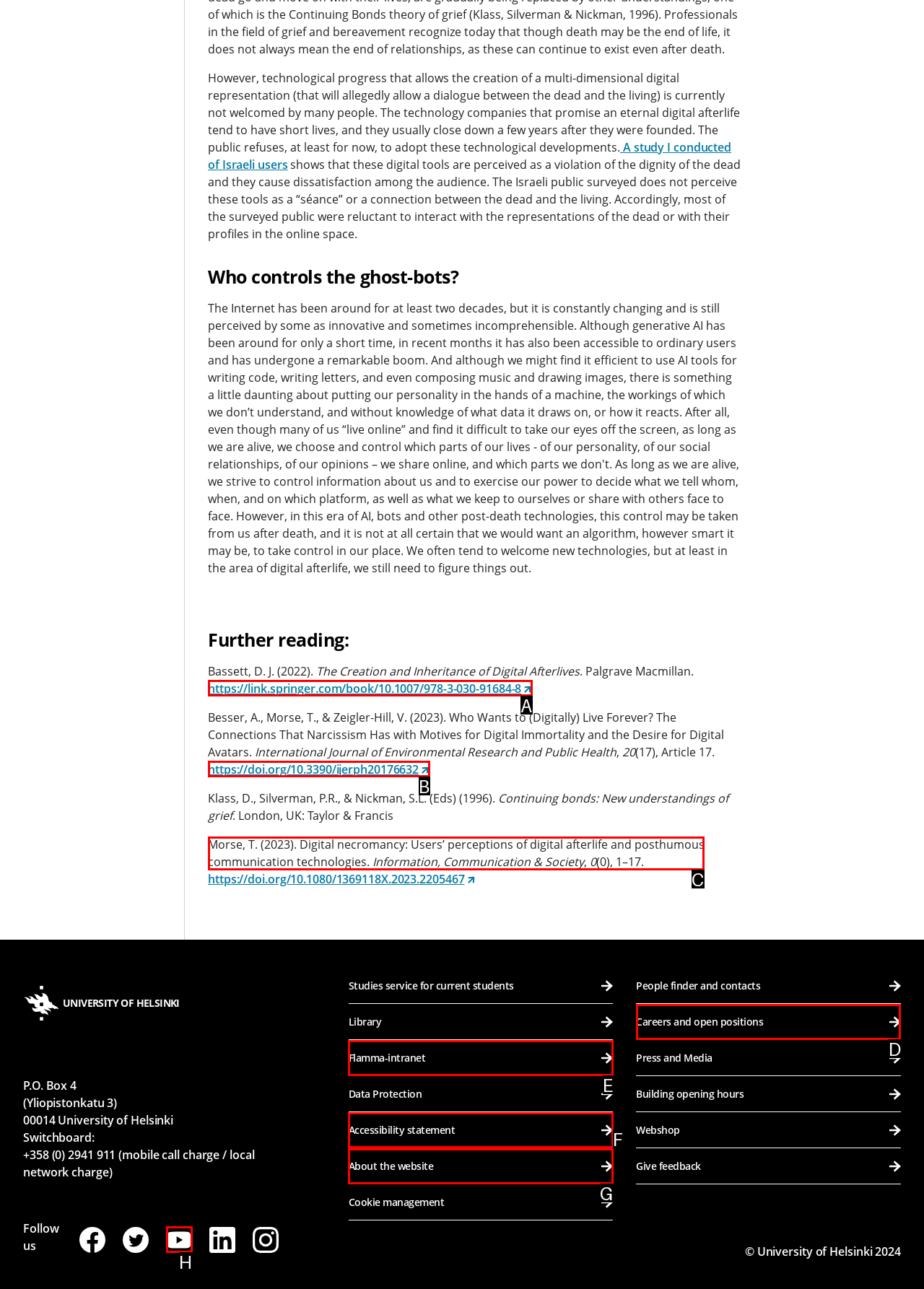Select the HTML element that needs to be clicked to perform the task: Access the paper 'Digital necromancy: Users’ perceptions of digital afterlife and posthumous communication technologies'. Reply with the letter of the chosen option.

C